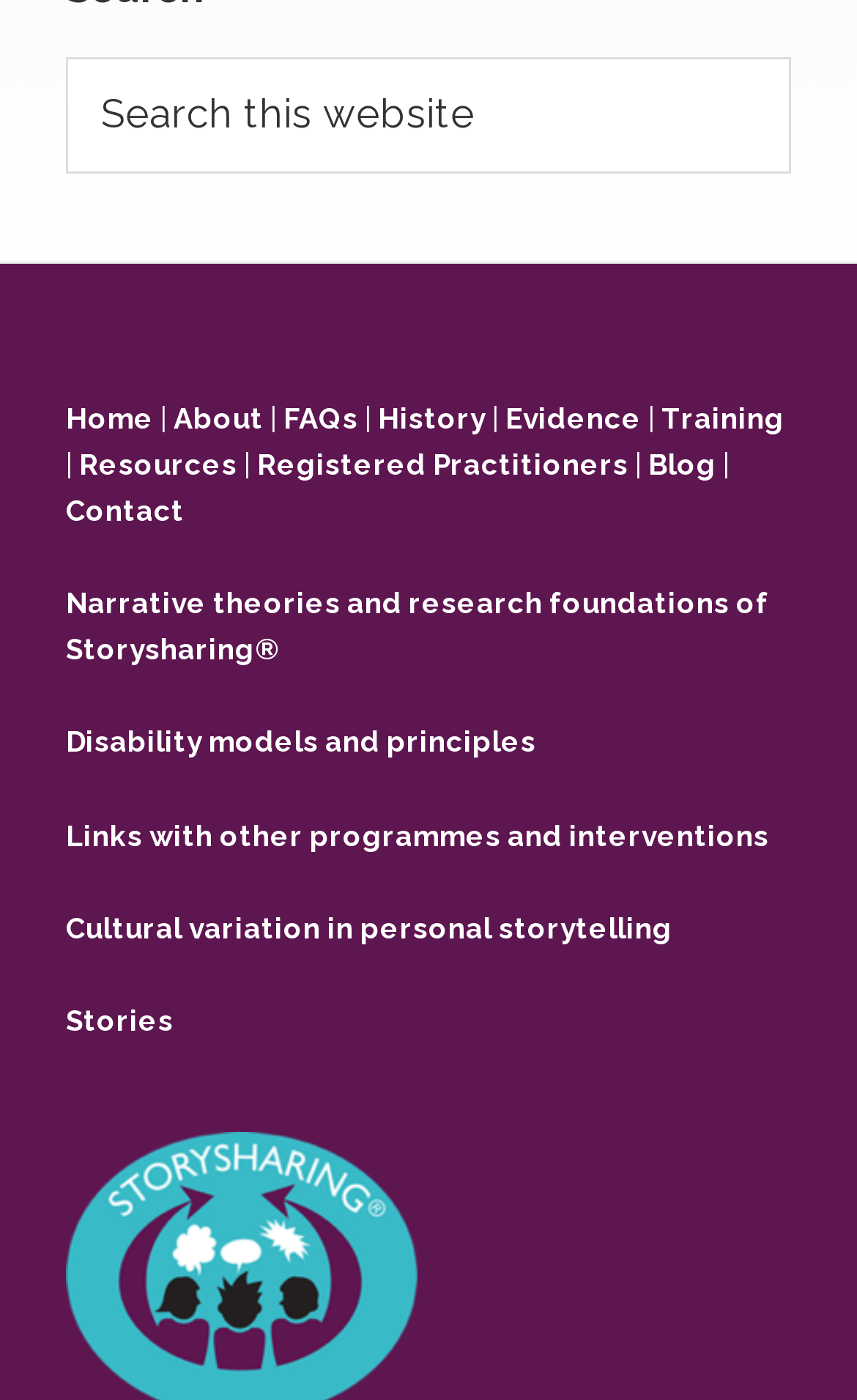Find and provide the bounding box coordinates for the UI element described with: "Cultural variation in personal storytelling".

[0.077, 0.651, 0.785, 0.675]